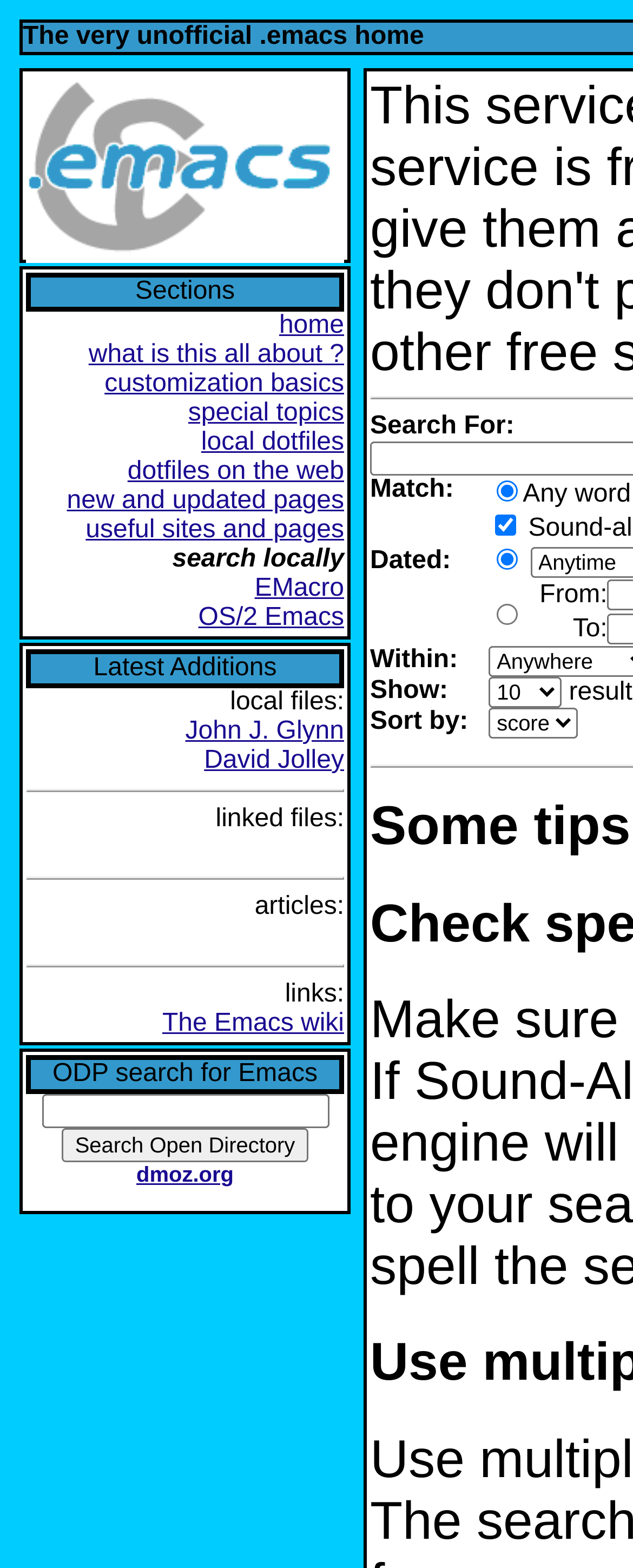Use a single word or phrase to respond to the question:
What is the purpose of the 'ODP search for Emacs' section?

Search Open Directory